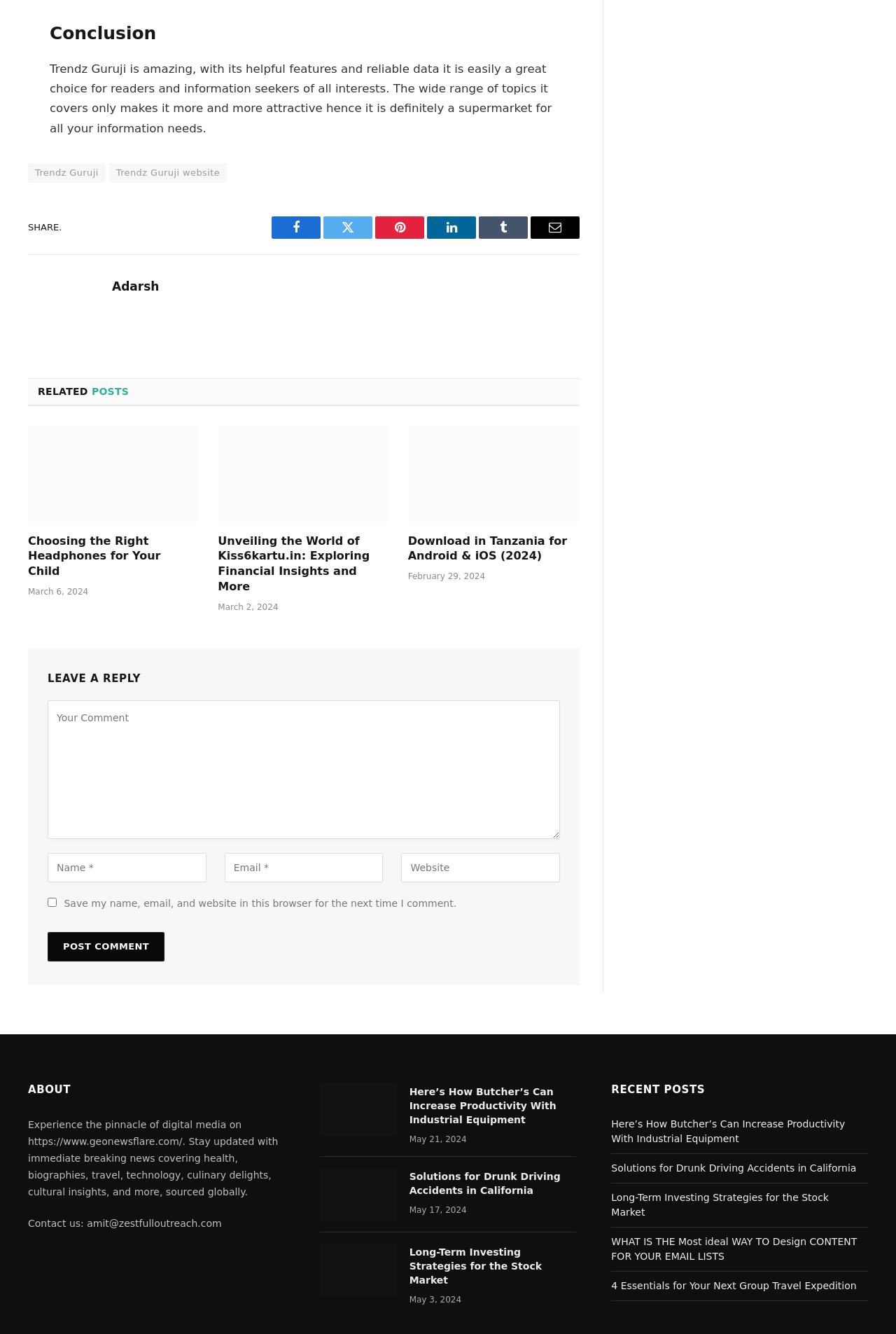Provide a brief response to the question below using one word or phrase:
How many social media platforms are available for sharing?

6